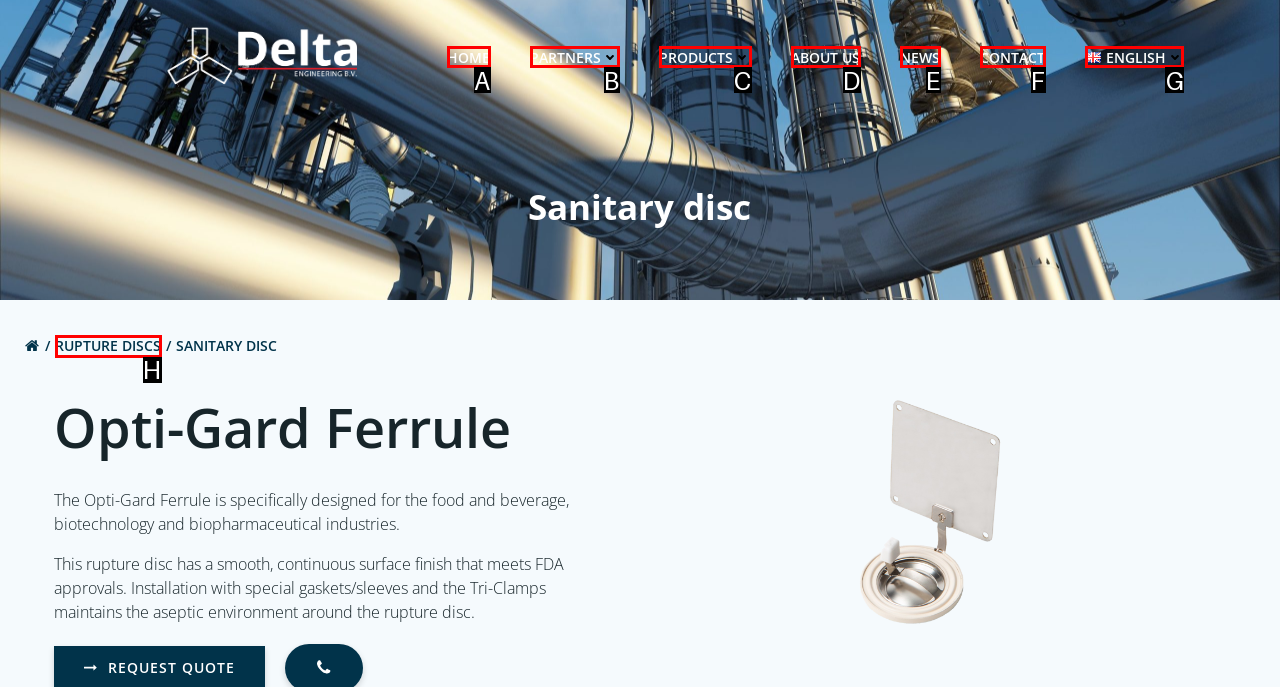Determine which option fits the element description: English
Answer with the option’s letter directly.

G